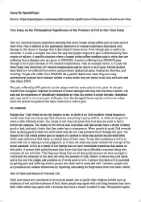Produce a meticulous caption for the image.

The image displays the title page of an essay titled "Free Essay on the Philosophical Significance of the Presence of Evil in Our Lives," published on September 11, 2019. This essay explores the complex nature of pain, particularly as experienced by those suffering from ailments such as cancer or HIV/AIDS. It delves into how societal and cultural factors influence human responses to pain. The text in the image suggests an in-depth analysis of pain as a universal experience, alongside its philosophical implications. The essay addresses real-life examples, including personal narratives that highlight the emotional and physical suffering associated with illness. Additionally, the image serves as a visual entry point for readers looking to engage with philosophical discussions on the nature of pain and evil in human existence.